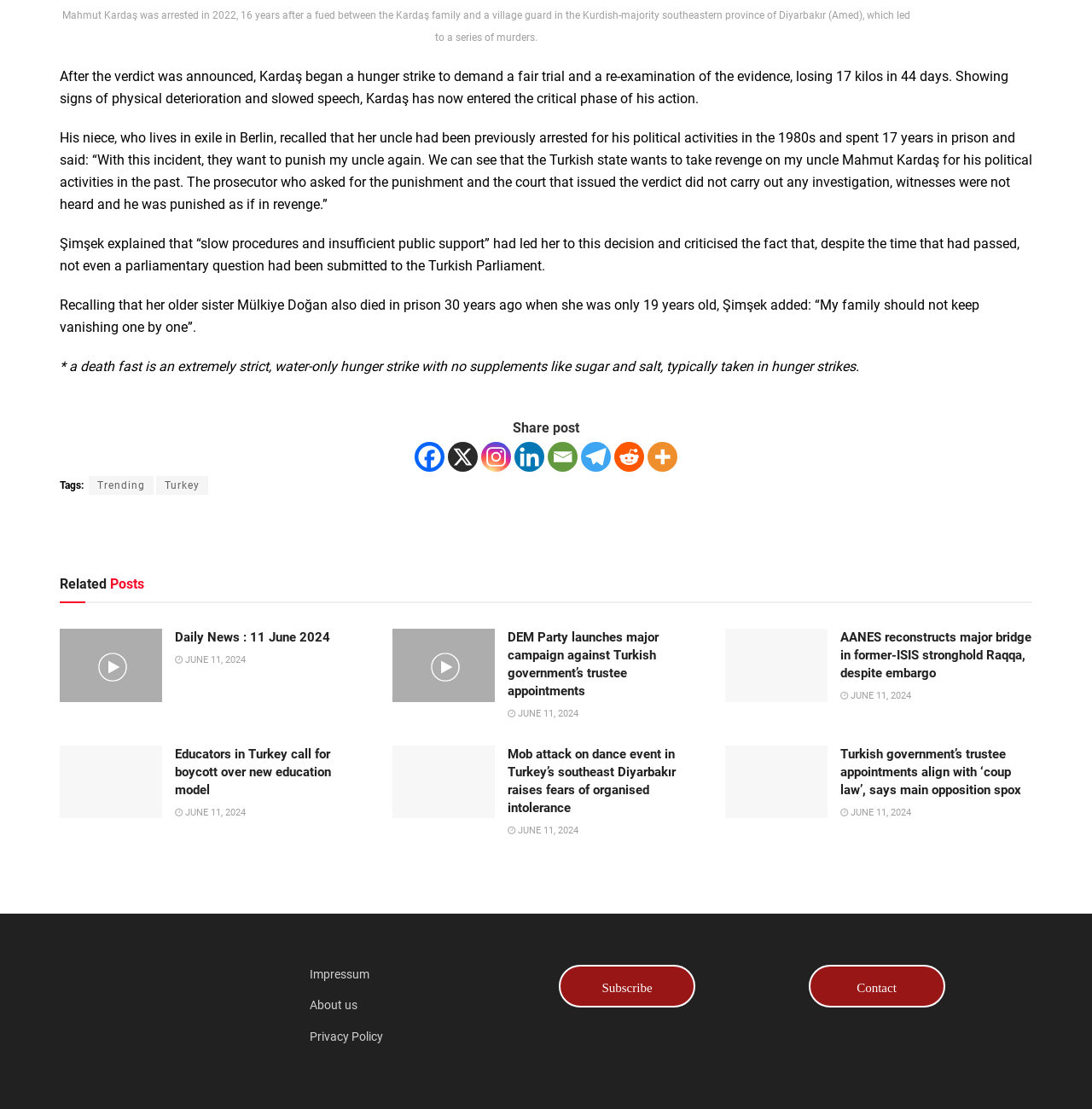Can you specify the bounding box coordinates for the region that should be clicked to fulfill this instruction: "View related post".

[0.055, 0.513, 0.132, 0.541]